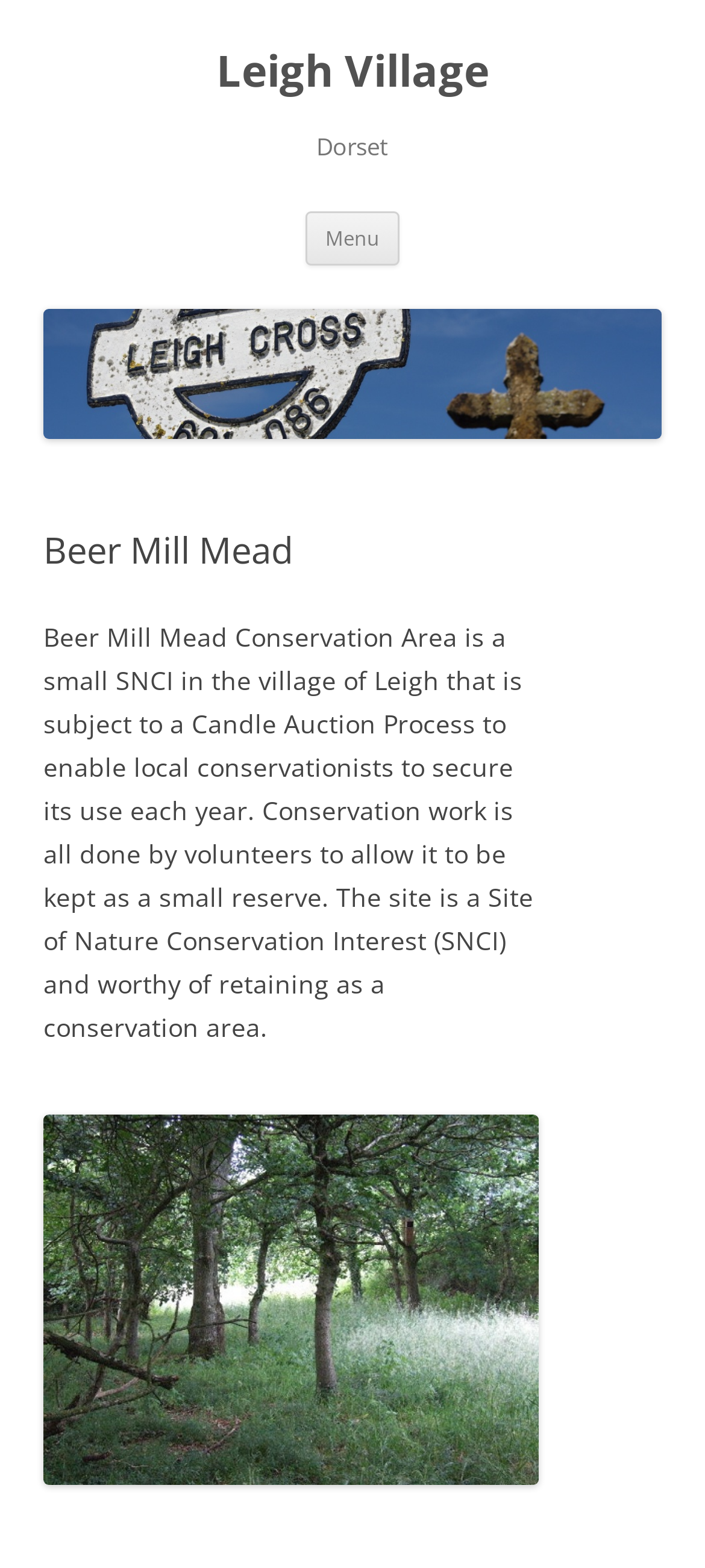Identify the bounding box coordinates for the UI element described as: "Leigh Village". The coordinates should be provided as four floats between 0 and 1: [left, top, right, bottom].

[0.306, 0.028, 0.694, 0.063]